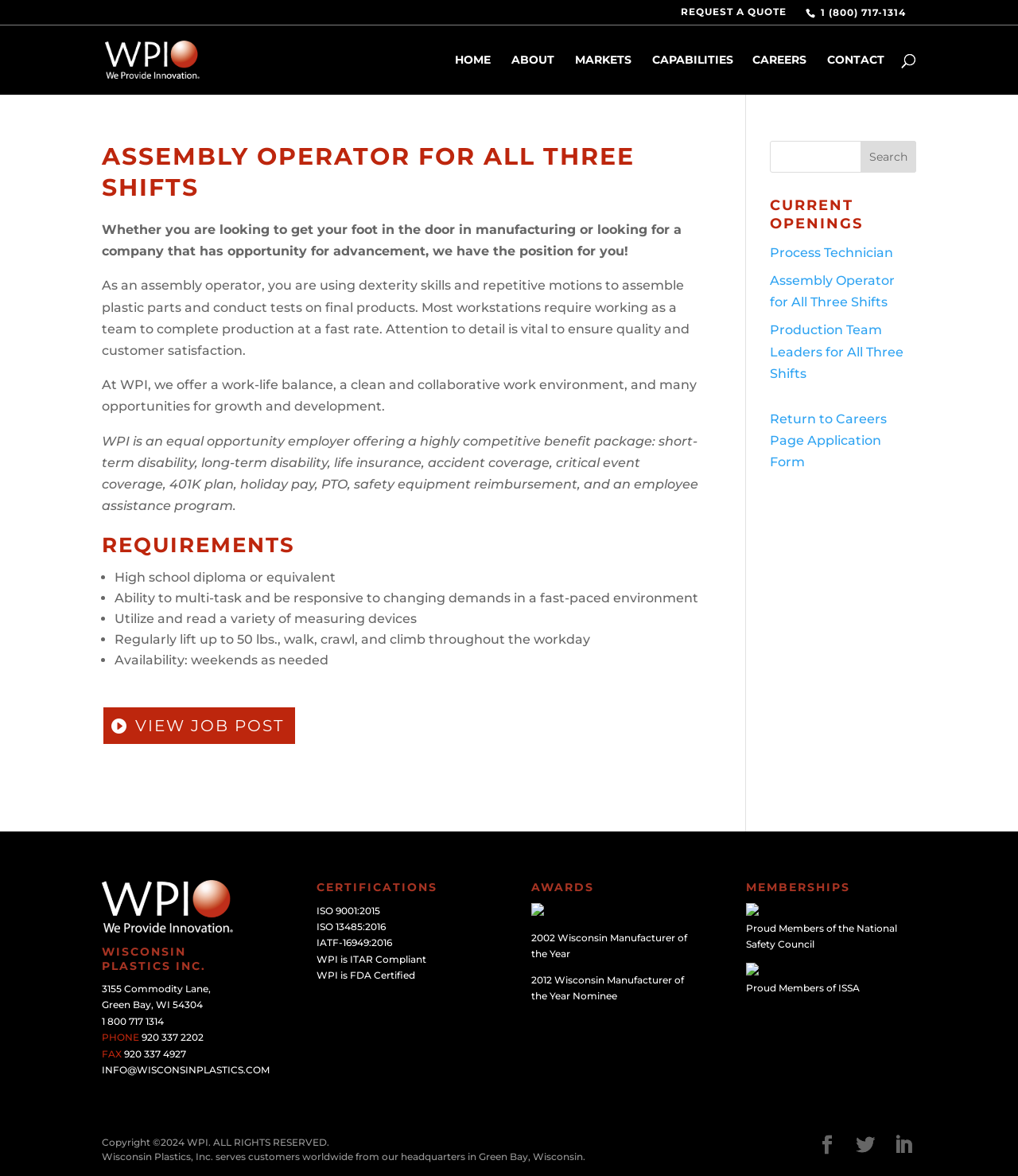Write an exhaustive caption that covers the webpage's main aspects.

This webpage is about a job posting for an Assembly Operator position at Wisconsin Plastics Incorporated. At the top of the page, there is a phone number and a "Request a Quote" link. Below that, there is a navigation menu with links to "HOME", "ABOUT", "MARKETS", "CAPABILITIES", "CAREERS", and "CONTACT". 

On the left side of the page, there is a search bar and a logo of Wisconsin Plastics Incorporated. The main content of the page is an article about the Assembly Operator job posting, which includes a heading, several paragraphs of text, and a list of requirements for the job. The job description mentions the responsibilities of the position, the benefits offered by the company, and the necessary skills and qualifications.

Below the job posting, there is a section titled "CURRENT OPENINGS" with links to other job postings, including "Process Technician" and "Production Team Leaders for All Three Shifts". There are also links to "Return to Careers Page" and "Application Form".

At the bottom of the page, there is a footer section with the company's address, phone number, and fax number. There are also links to the company's certifications, awards, and memberships. Additionally, there are social media links and a copyright notice.